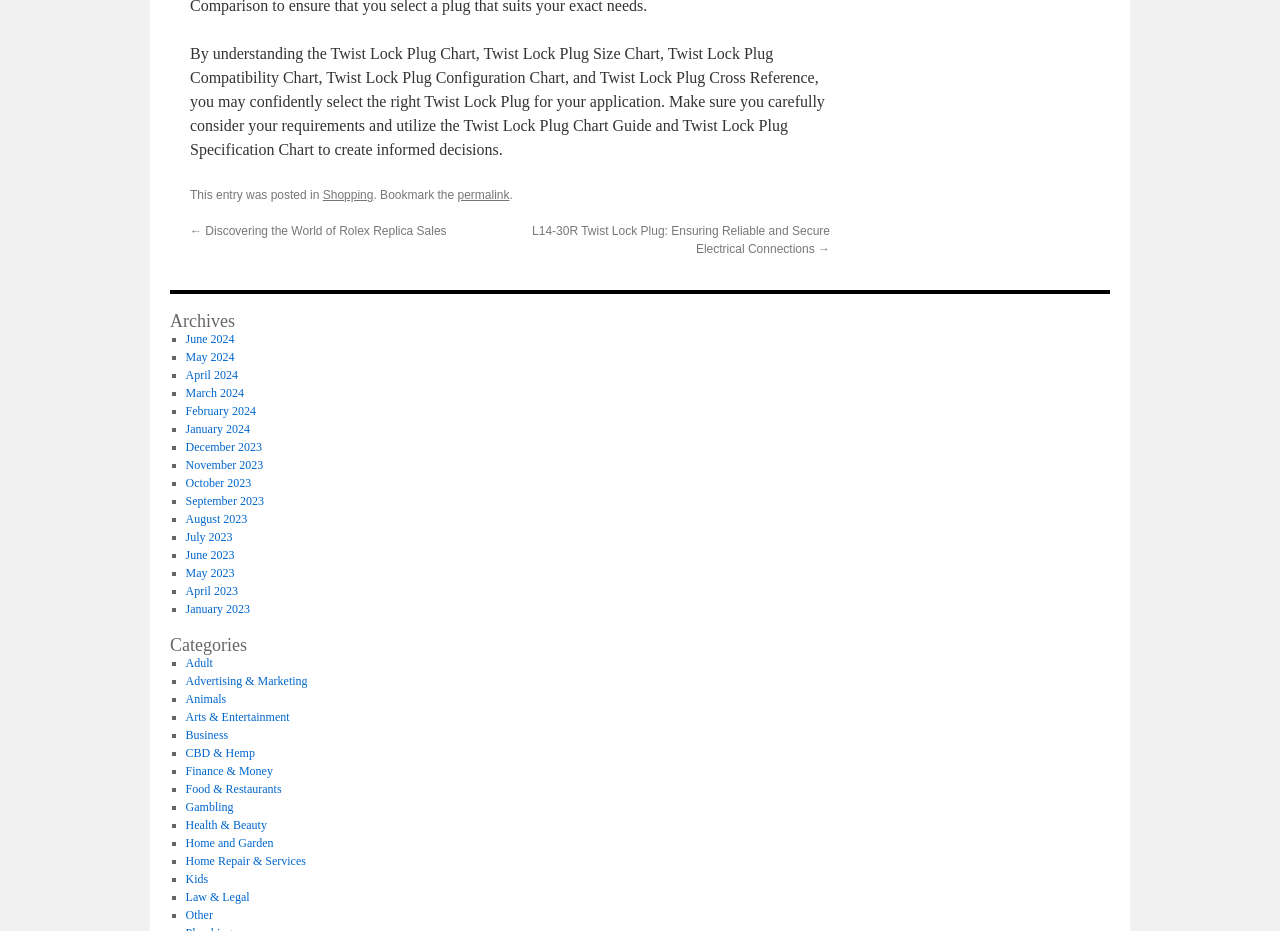Please specify the bounding box coordinates of the region to click in order to perform the following instruction: "Click on the permalink".

[0.357, 0.202, 0.398, 0.217]